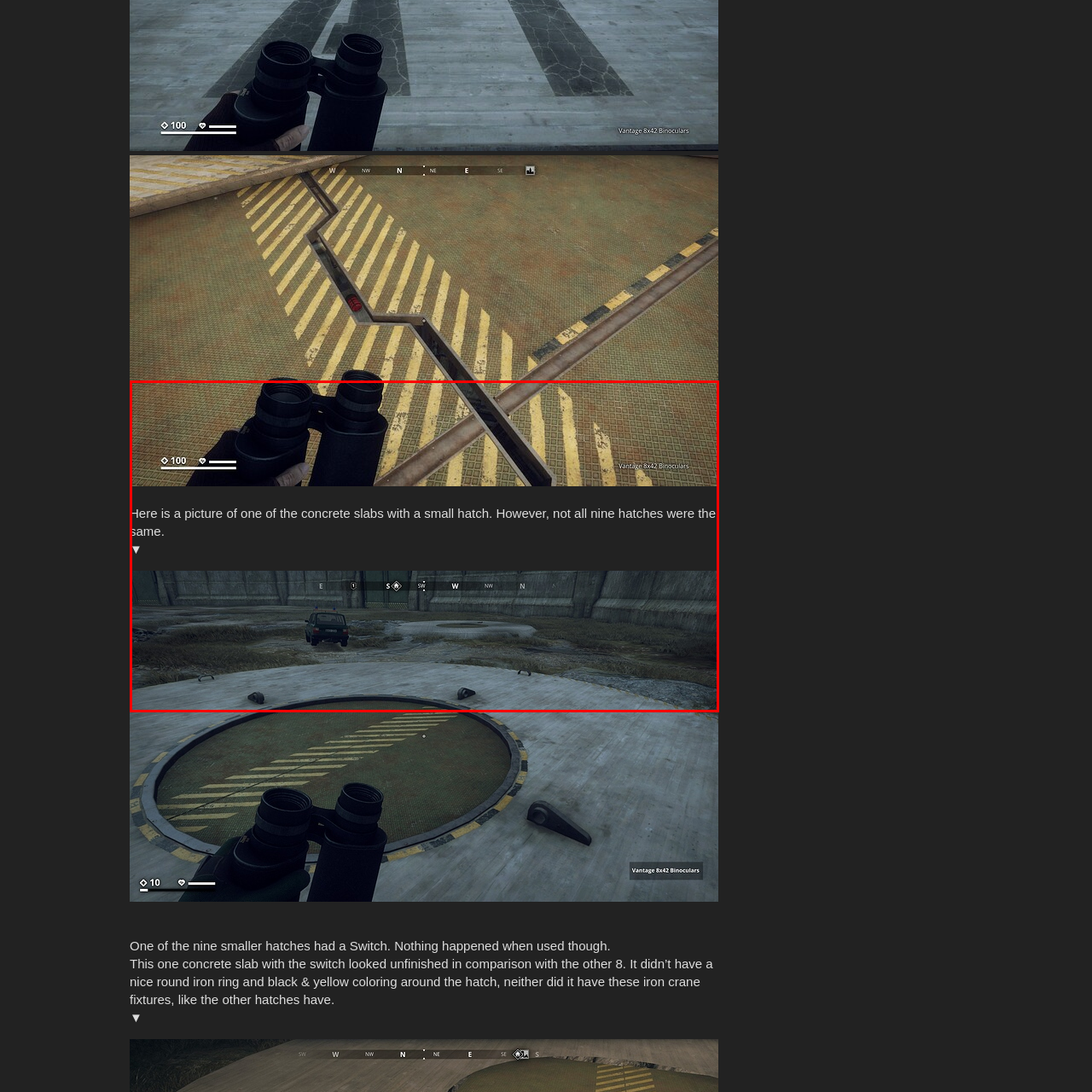Examine the picture highlighted with a red border, How many hatches are marked on the concrete slabs? Please respond with a single word or phrase.

9